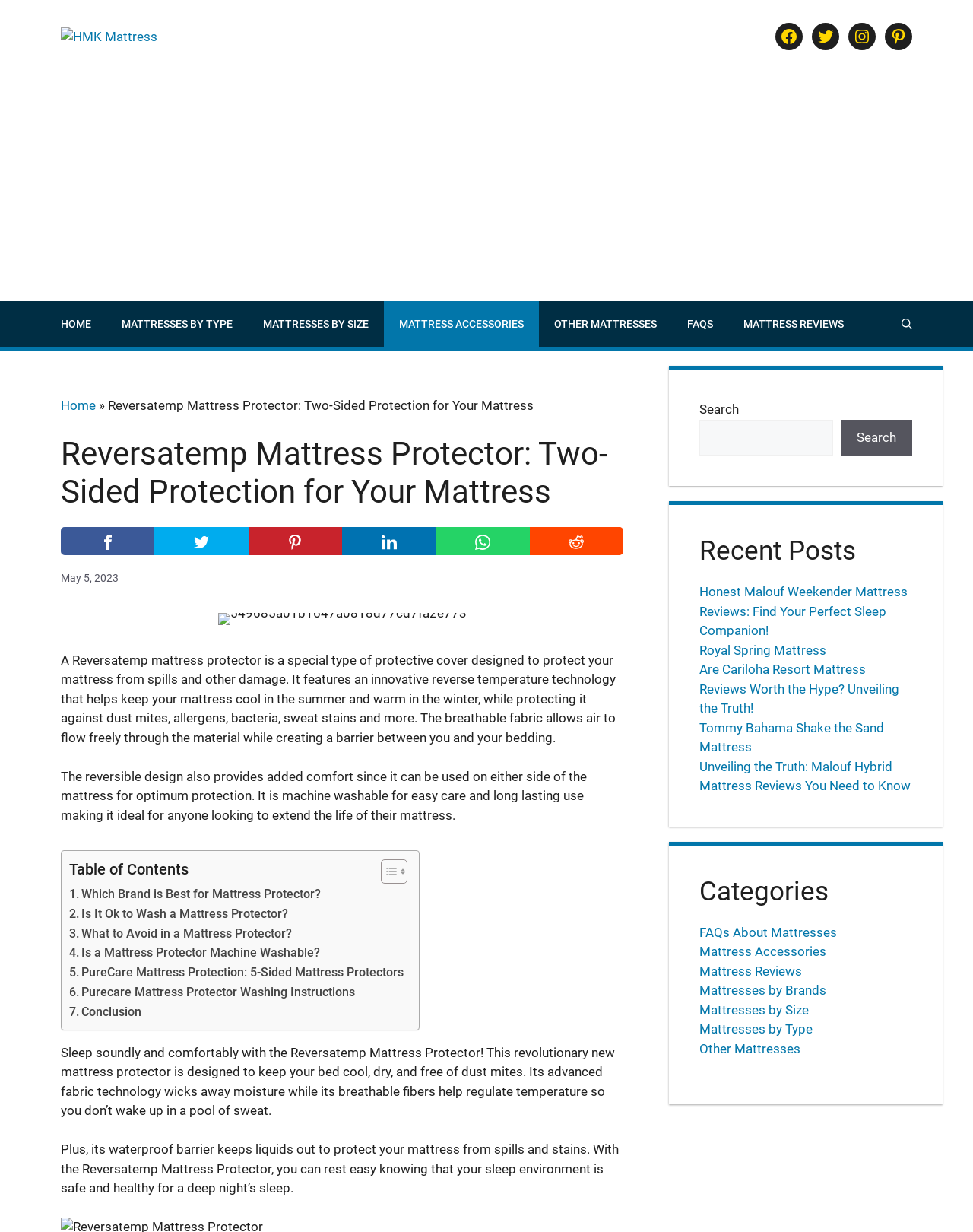How many social media links are there?
Please provide a single word or phrase answer based on the image.

4